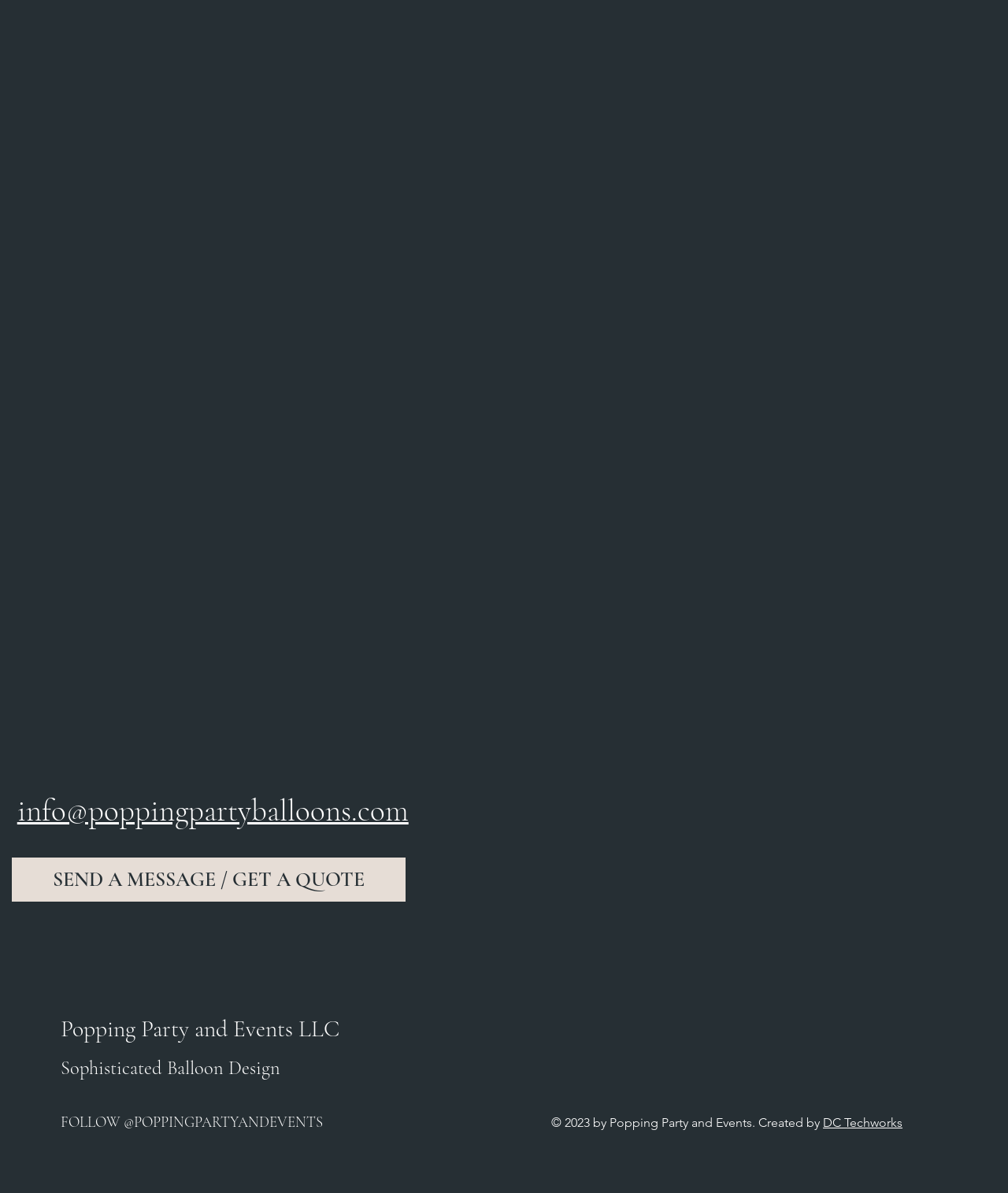Please determine the bounding box coordinates of the element to click on in order to accomplish the following task: "Contact us via email". Ensure the coordinates are four float numbers ranging from 0 to 1, i.e., [left, top, right, bottom].

[0.017, 0.664, 0.405, 0.695]